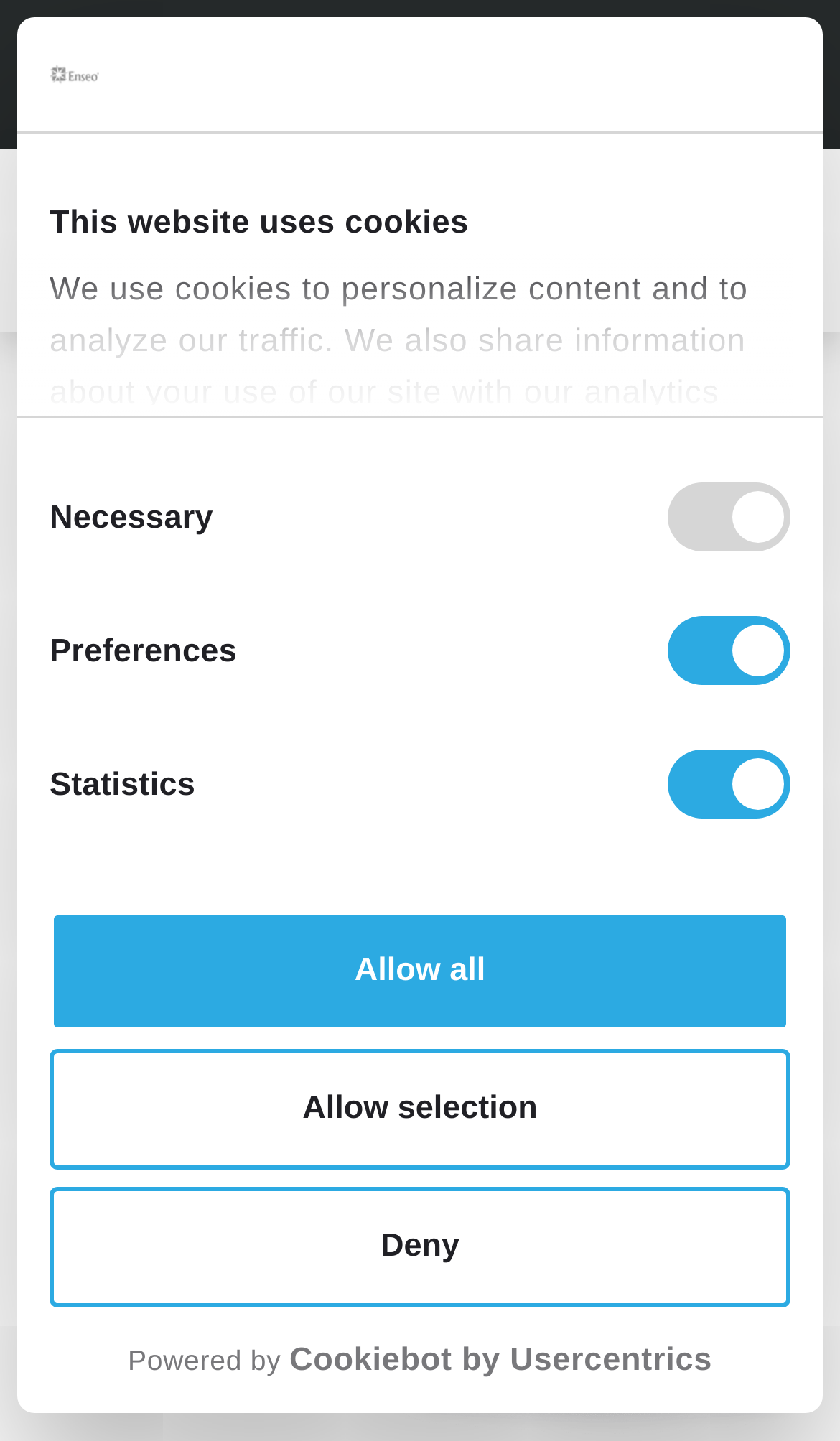What are the business hours of Enseo?
Please elaborate on the answer to the question with detailed information.

I found the business hours by looking at the static text element next to the address, which contains the hours 'Mon - Fri: 9:00am - 6:00pm CT'.